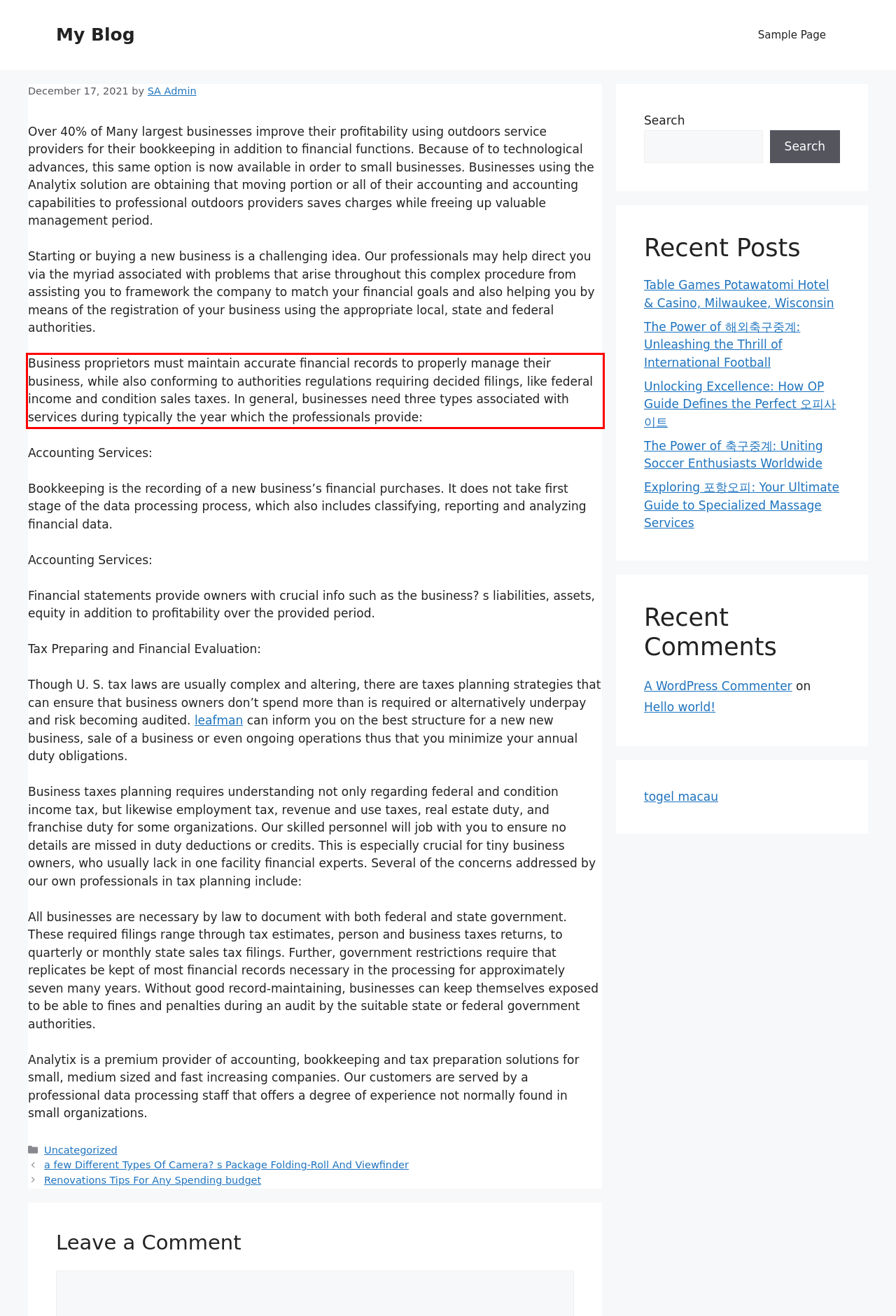You are given a screenshot showing a webpage with a red bounding box. Perform OCR to capture the text within the red bounding box.

Business proprietors must maintain accurate financial records to properly manage their business, while also conforming to authorities regulations requiring decided filings, like federal income and condition sales taxes. In general, businesses need three types associated with services during typically the year which the professionals provide: